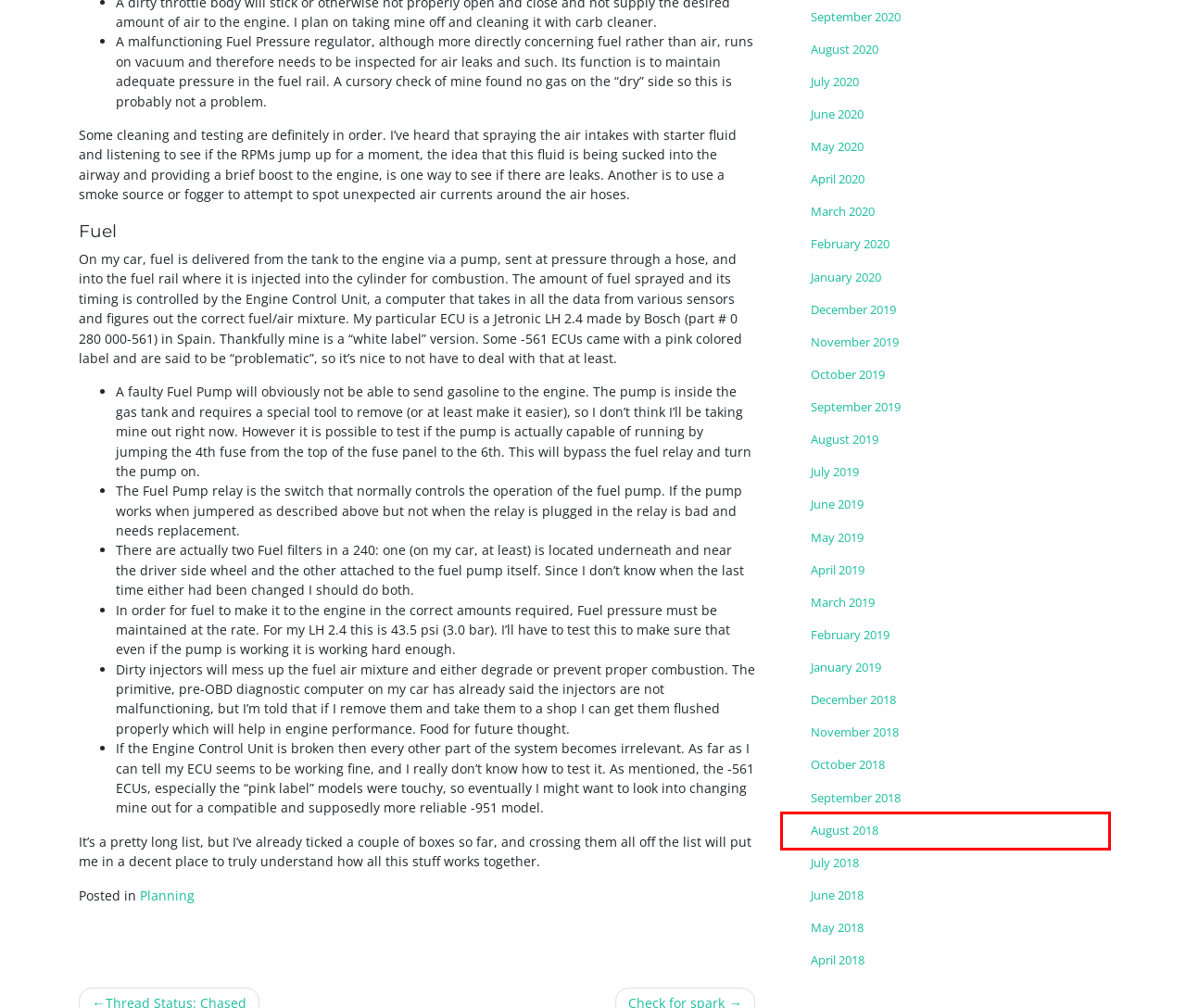Observe the screenshot of a webpage with a red bounding box highlighting an element. Choose the webpage description that accurately reflects the new page after the element within the bounding box is clicked. Here are the candidates:
A. June 2019 - Boxy But Gudrun
B. December 2018 - Boxy But Gudrun
C. May 2020 - Boxy But Gudrun
D. September 2019 - Boxy But Gudrun
E. June 2018 - Boxy But Gudrun
F. August 2018 - Boxy But Gudrun
G. Planning Archives - Boxy But Gudrun
H. February 2019 - Boxy But Gudrun

F